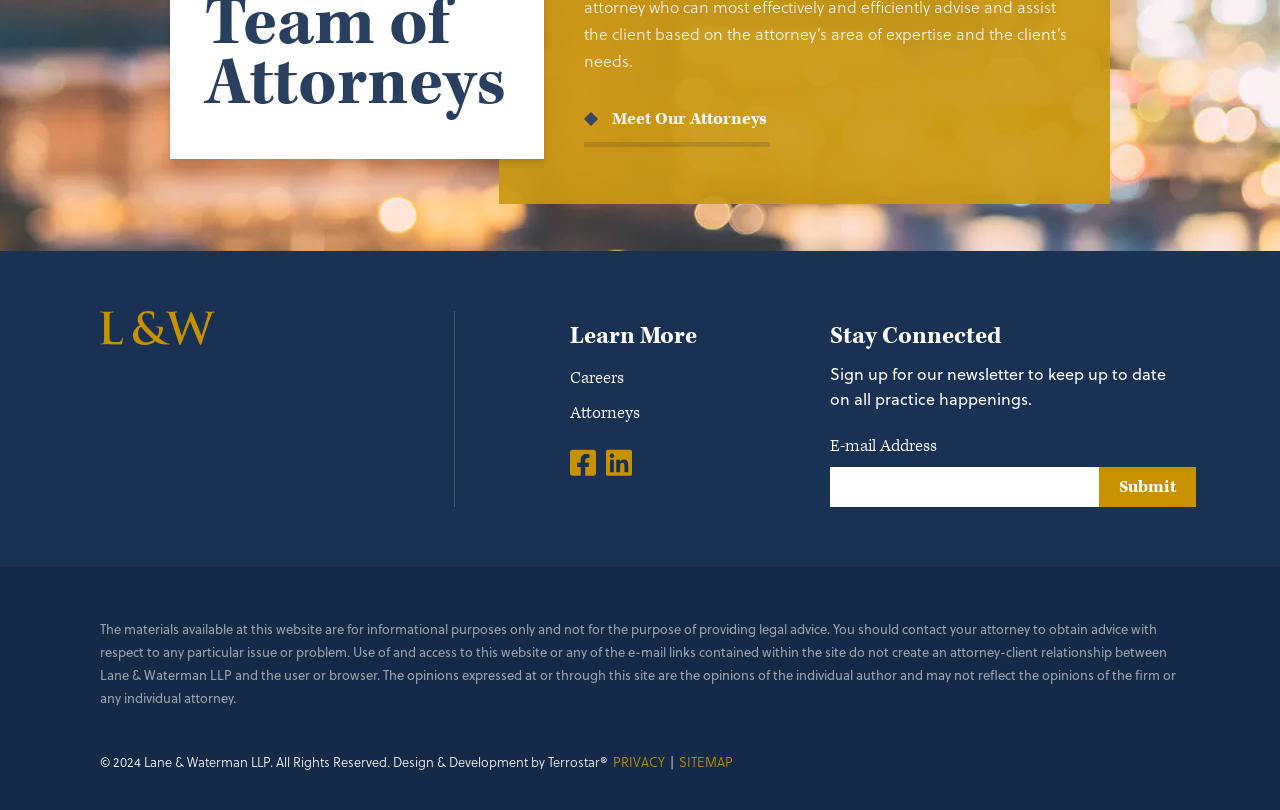Please find the bounding box coordinates (top-left x, top-left y, bottom-right x, bottom-right y) in the screenshot for the UI element described as follows: alt="Lane & Waterman LLP"

[0.078, 0.384, 0.343, 0.426]